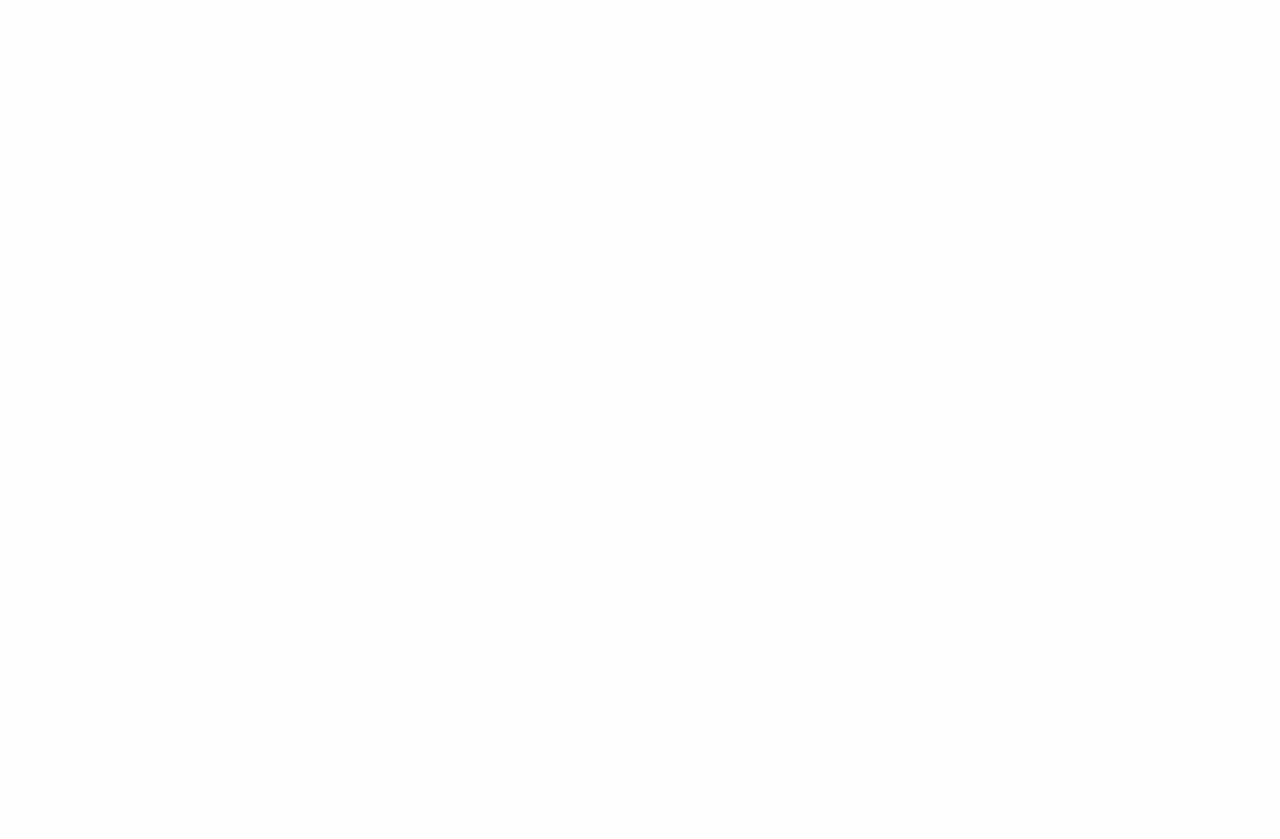Provide the bounding box coordinates of the area you need to click to execute the following instruction: "View Cannabis Sales".

[0.723, 0.038, 0.83, 0.076]